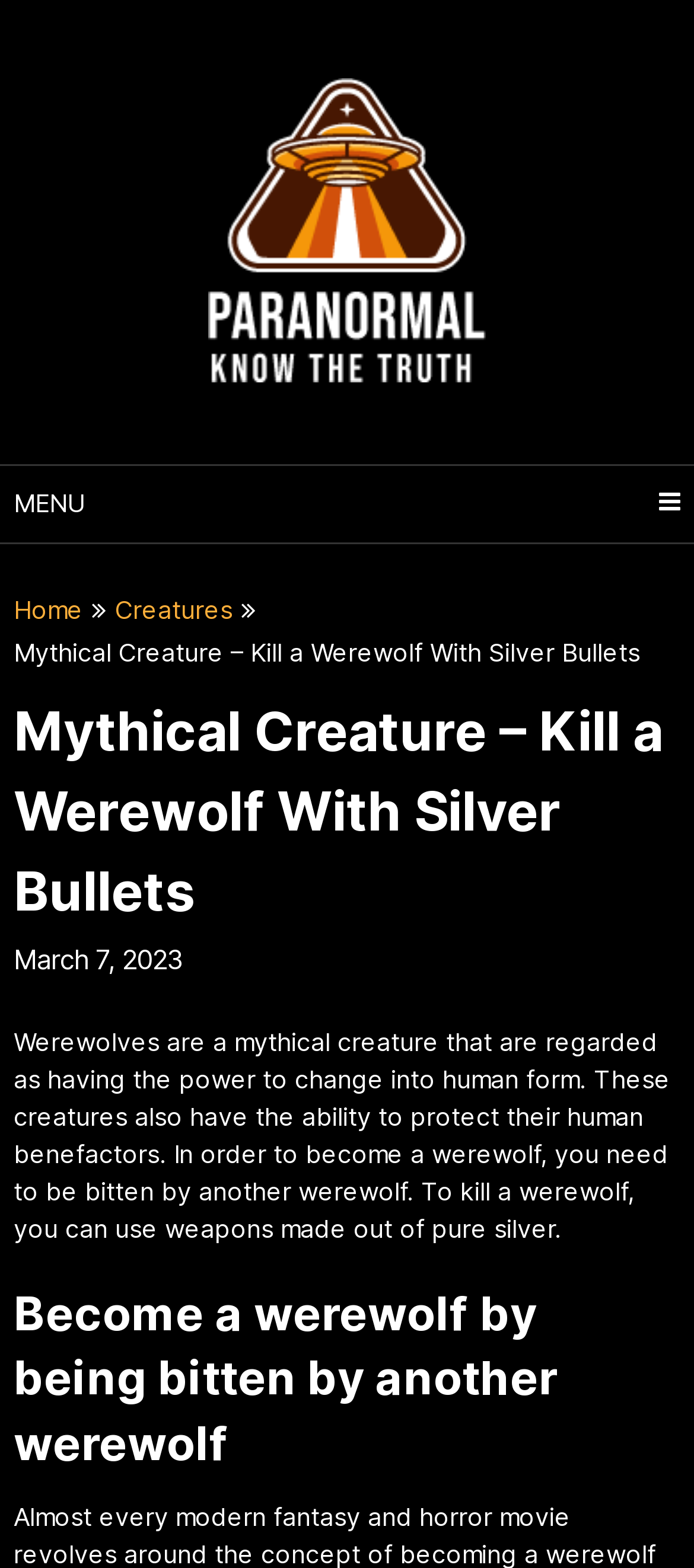Extract the main headline from the webpage and generate its text.

Mythical Creature – Kill a Werewolf With Silver Bullets